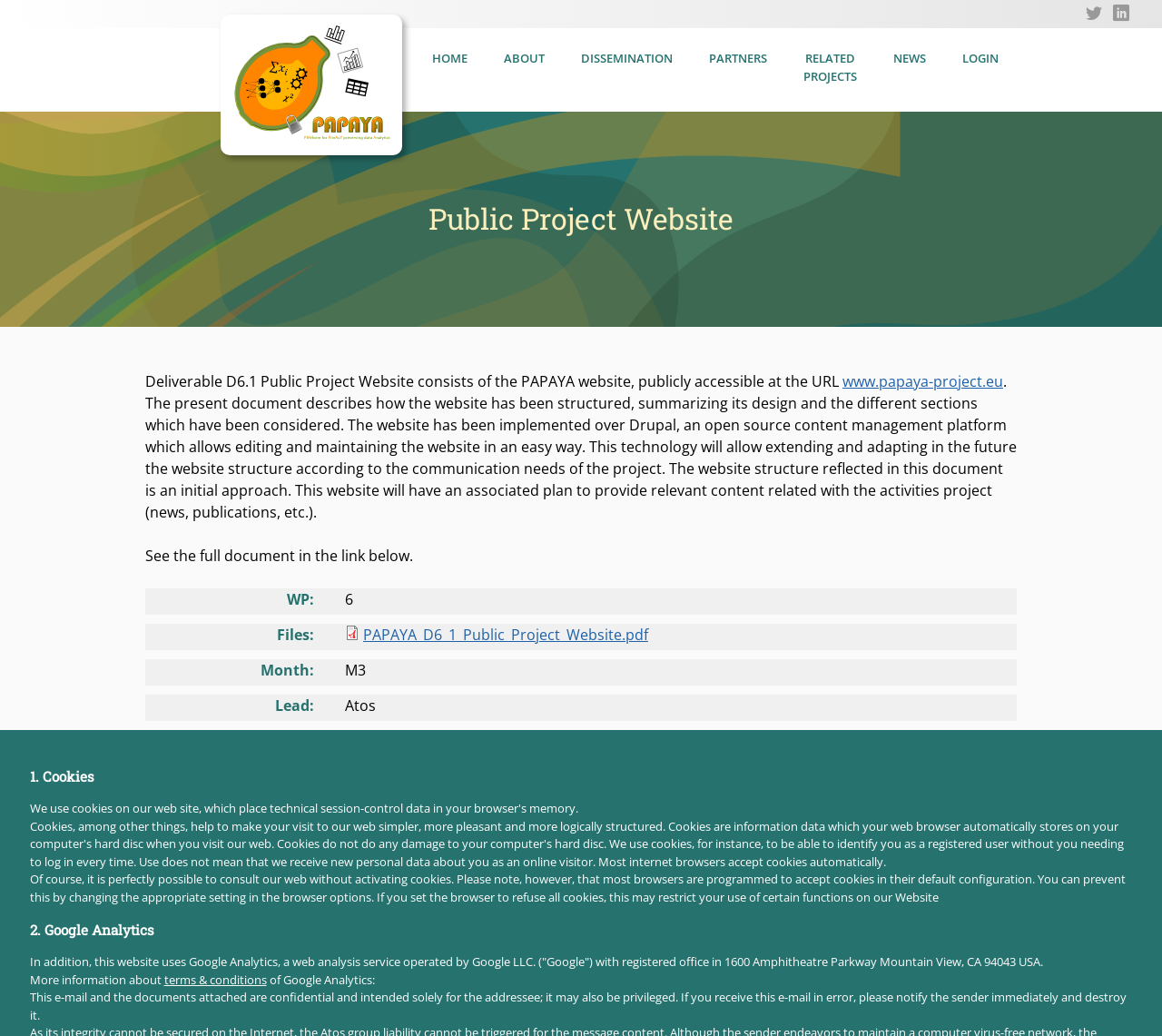Find the bounding box of the UI element described as: "parent_node: Main menu". The bounding box coordinates should be given as four float values between 0 and 1, i.e., [left, top, right, bottom].

[0.189, 0.014, 0.346, 0.15]